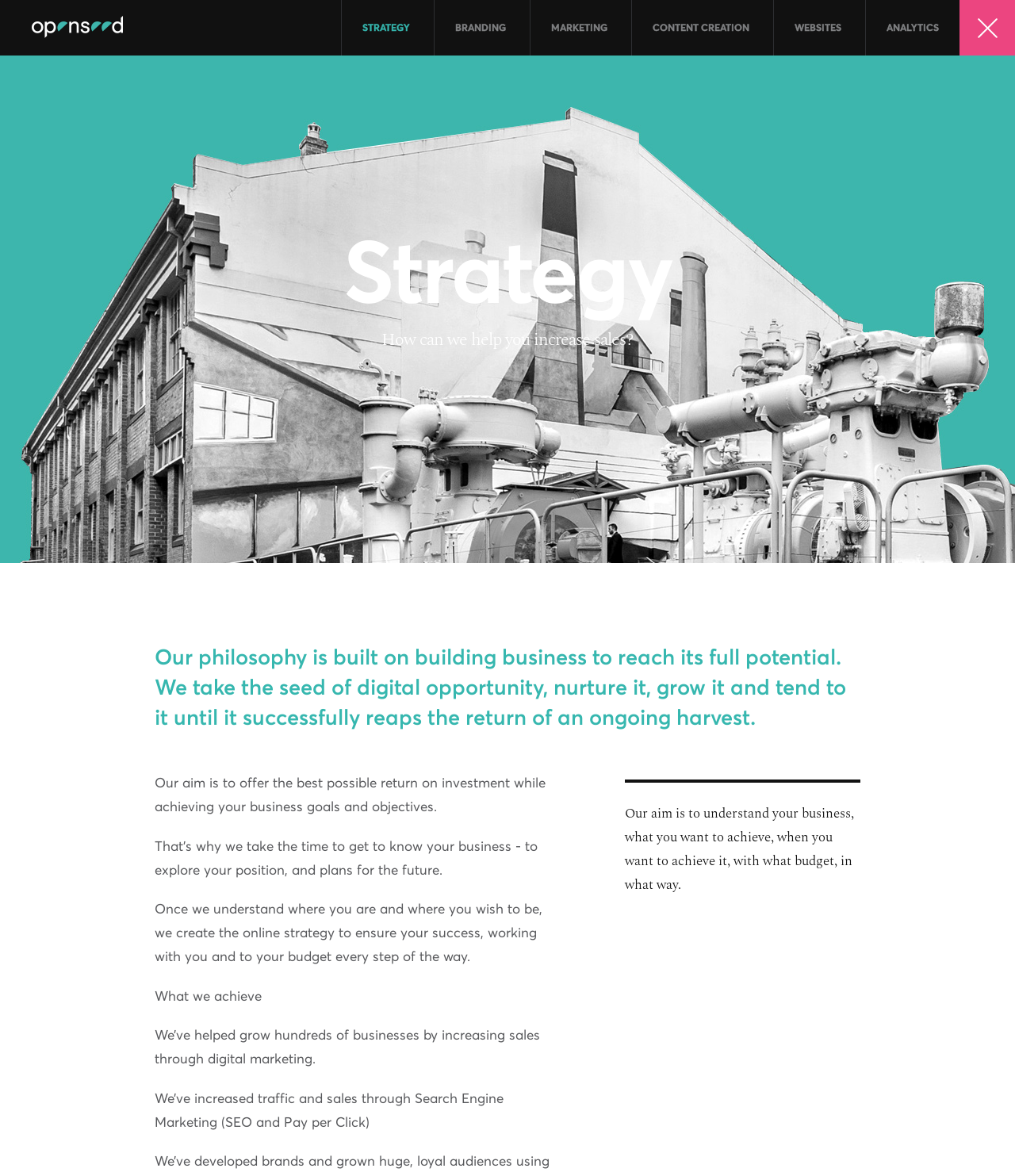What is the company's aim?
Please provide an in-depth and detailed response to the question.

The company's aim is to offer the best possible return on investment while achieving the business goals and objectives, as stated in the StaticText element with the text 'Our aim is to offer the best possible return on investment while achieving your business goals and objectives.'